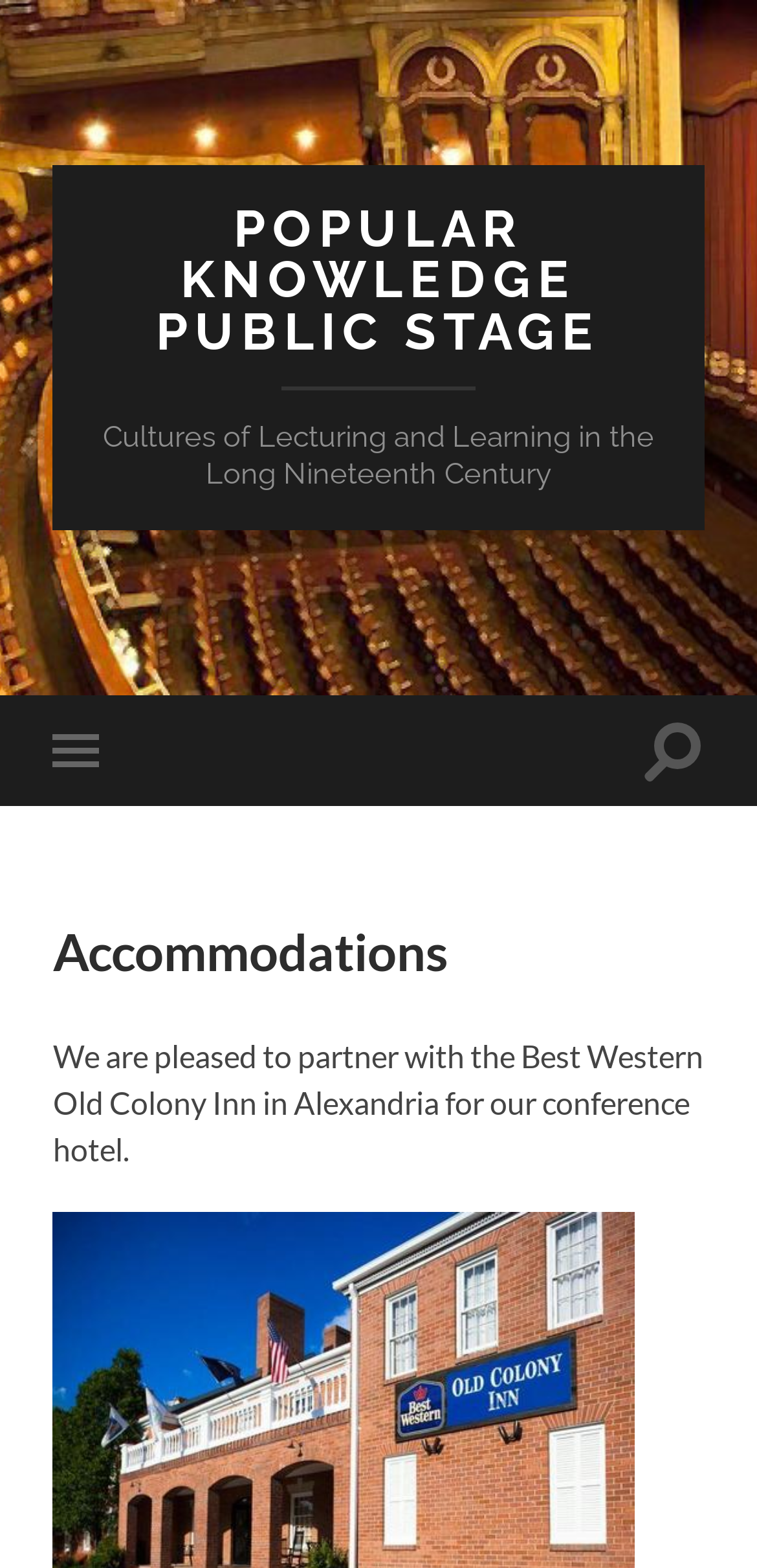Refer to the element description Popular Knowledge Public Stage and identify the corresponding bounding box in the screenshot. Format the coordinates as (top-left x, top-left y, bottom-right x, bottom-right y) with values in the range of 0 to 1.

[0.206, 0.126, 0.794, 0.23]